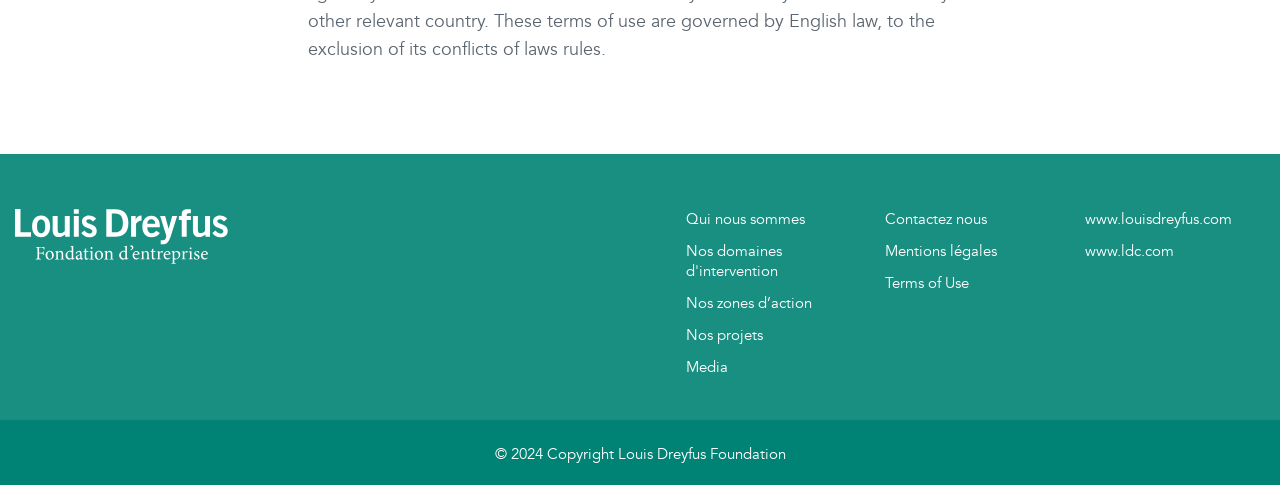Please identify the bounding box coordinates of the area that needs to be clicked to fulfill the following instruction: "Learn about who we are."

[0.536, 0.431, 0.629, 0.473]